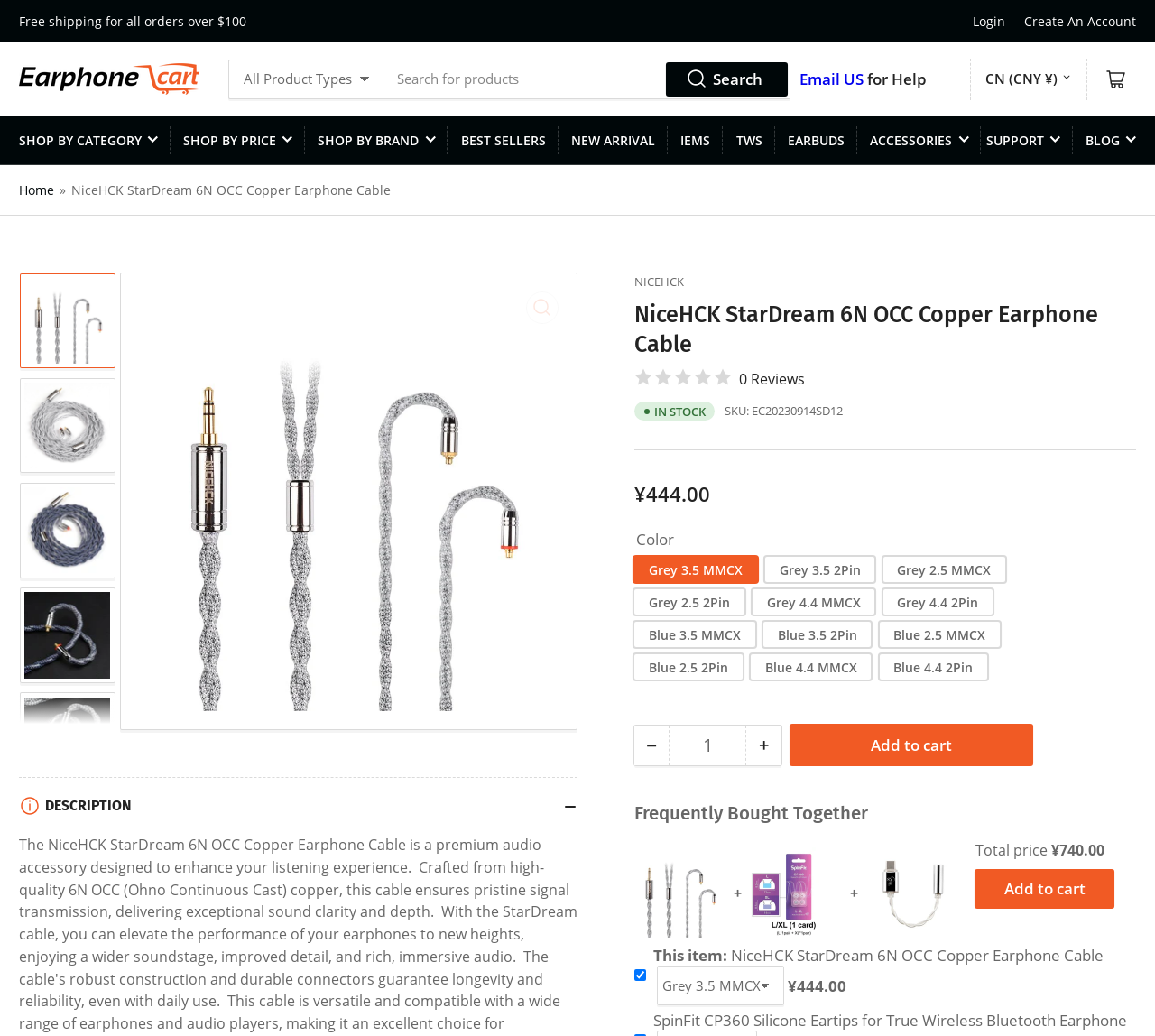Please locate the bounding box coordinates for the element that should be clicked to achieve the following instruction: "Search for products". Ensure the coordinates are given as four float numbers between 0 and 1, i.e., [left, top, right, bottom].

[0.198, 0.074, 0.684, 0.113]